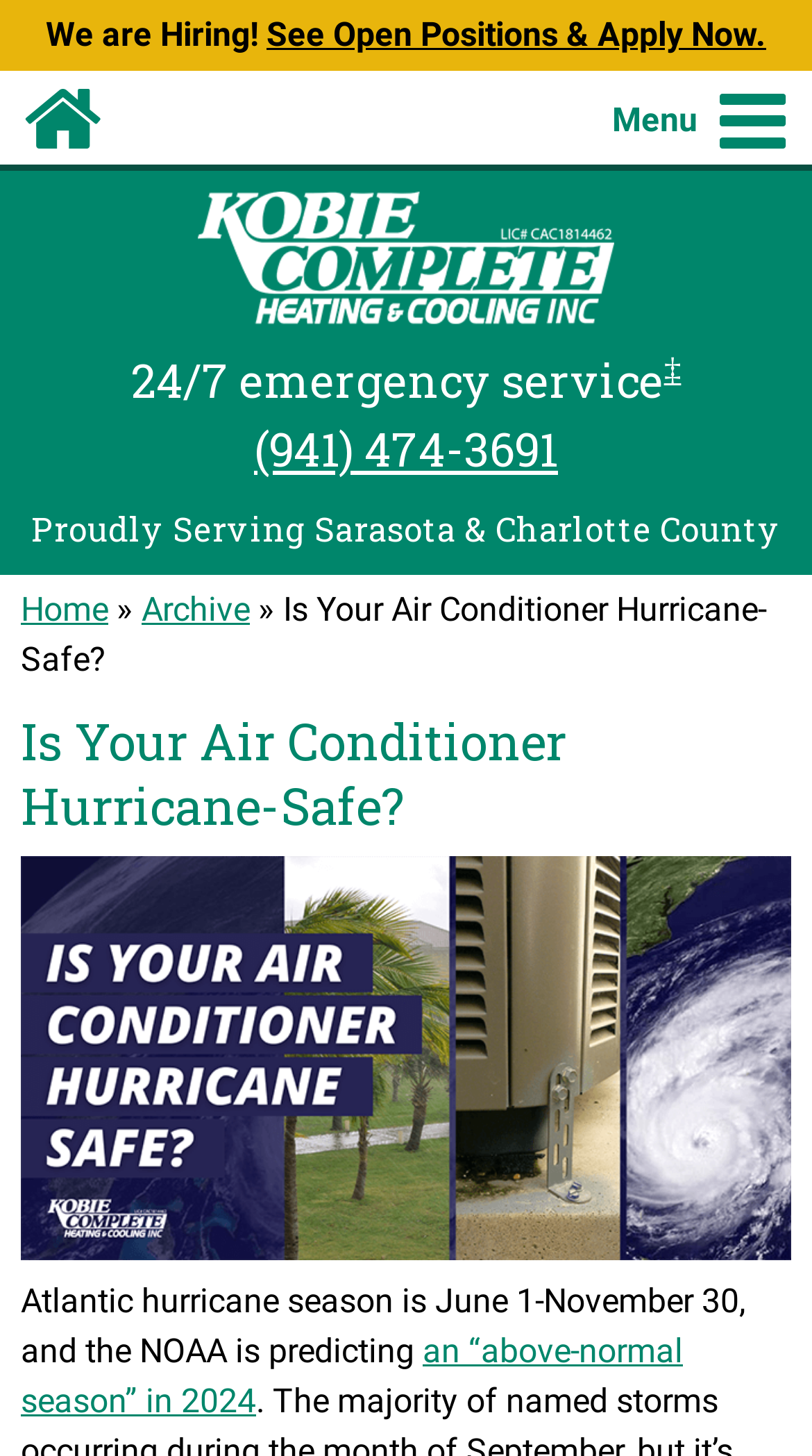Identify the bounding box of the UI element described as follows: "parent_node: Menu aria-label="Toggle Nav"". Provide the coordinates as four float numbers in the range of 0 to 1 [left, top, right, bottom].

[0.879, 0.064, 0.974, 0.103]